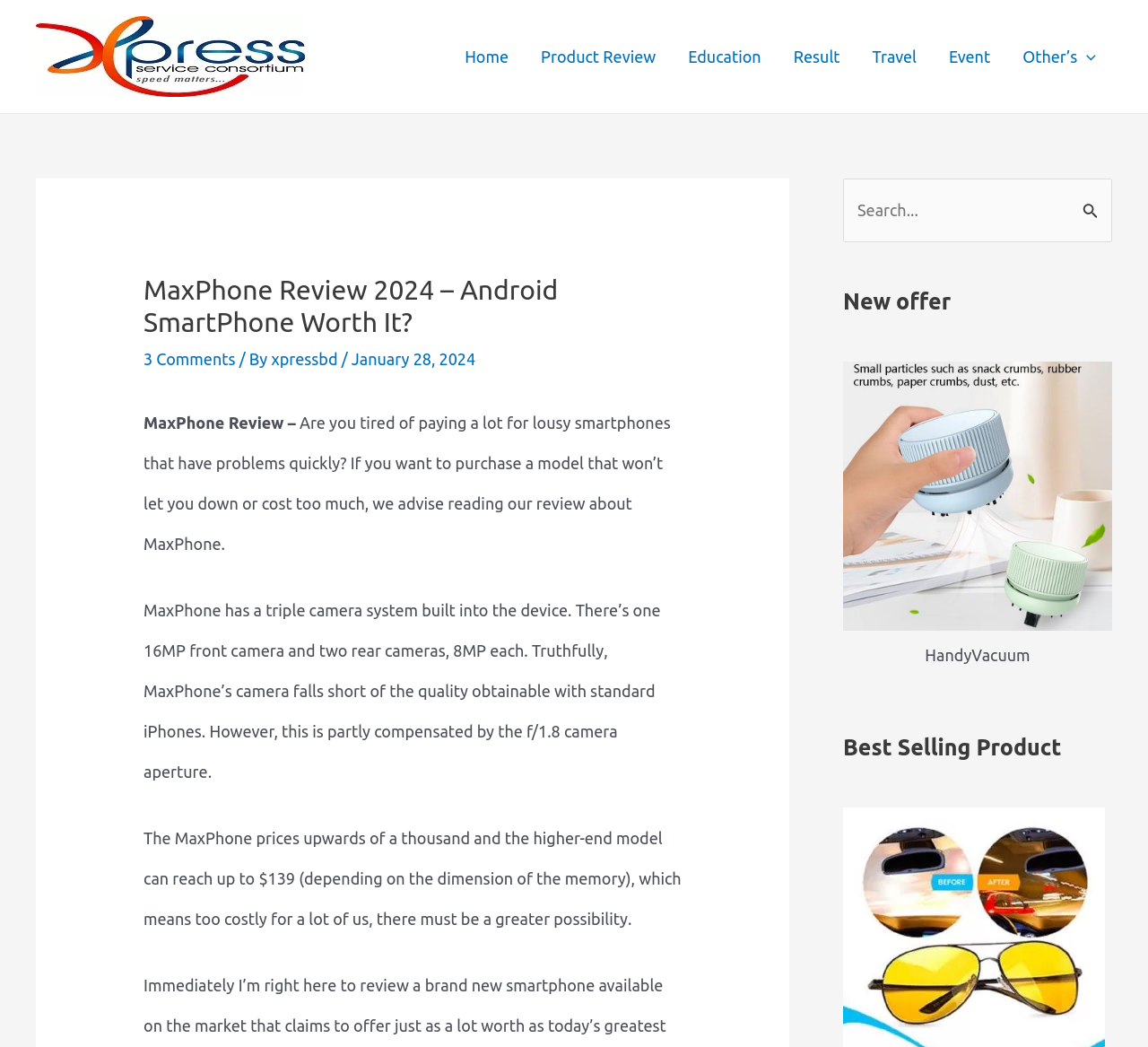What is the aperture of MaxPhone's camera?
Using the details shown in the screenshot, provide a comprehensive answer to the question.

The aperture of MaxPhone's camera can be found in the text 'this is partly compensated by the f/1.8 camera aperture'.